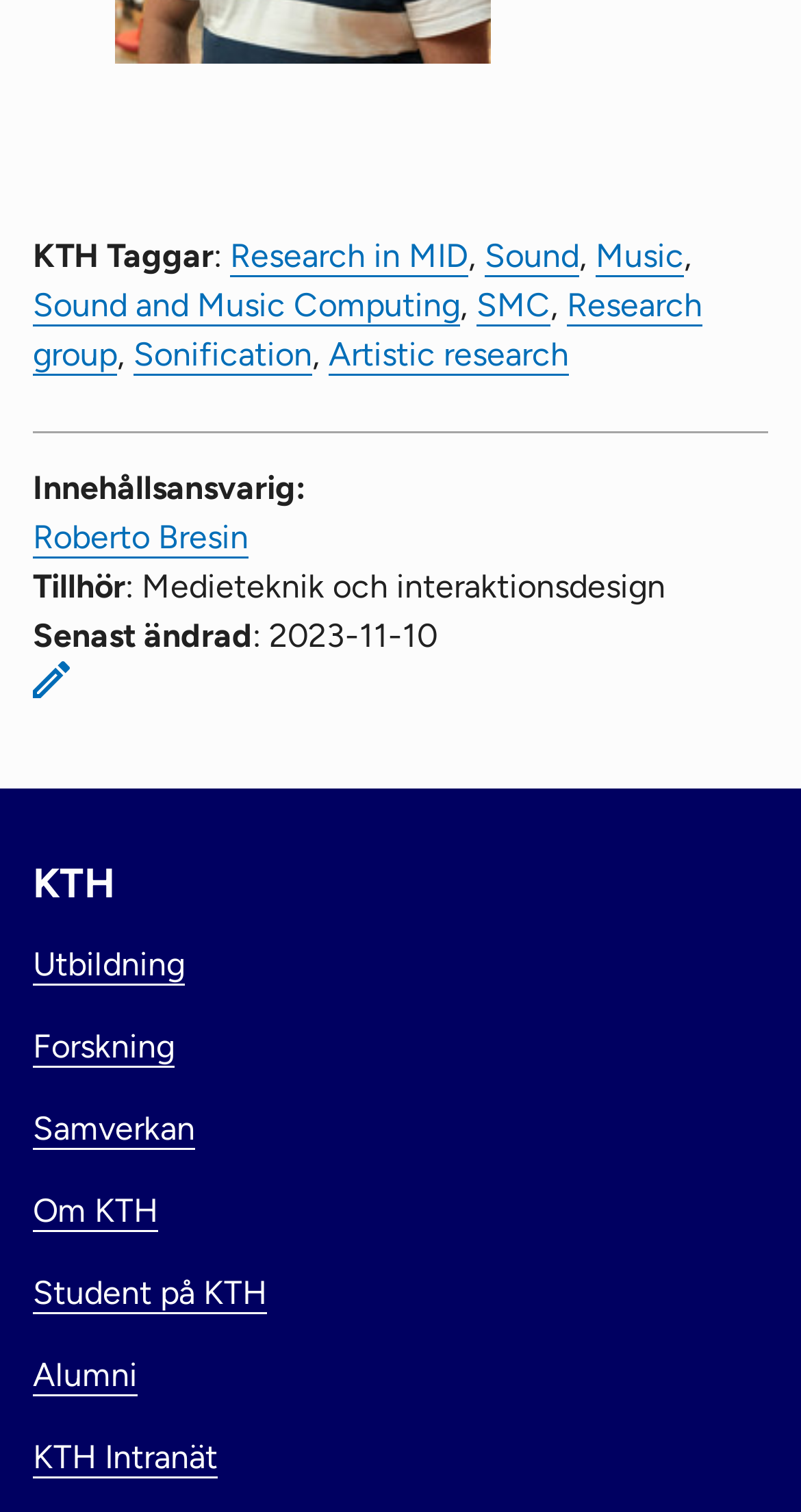Please identify the bounding box coordinates of the clickable area that will fulfill the following instruction: "Visit the Research group page". The coordinates should be in the format of four float numbers between 0 and 1, i.e., [left, top, right, bottom].

[0.041, 0.189, 0.877, 0.247]